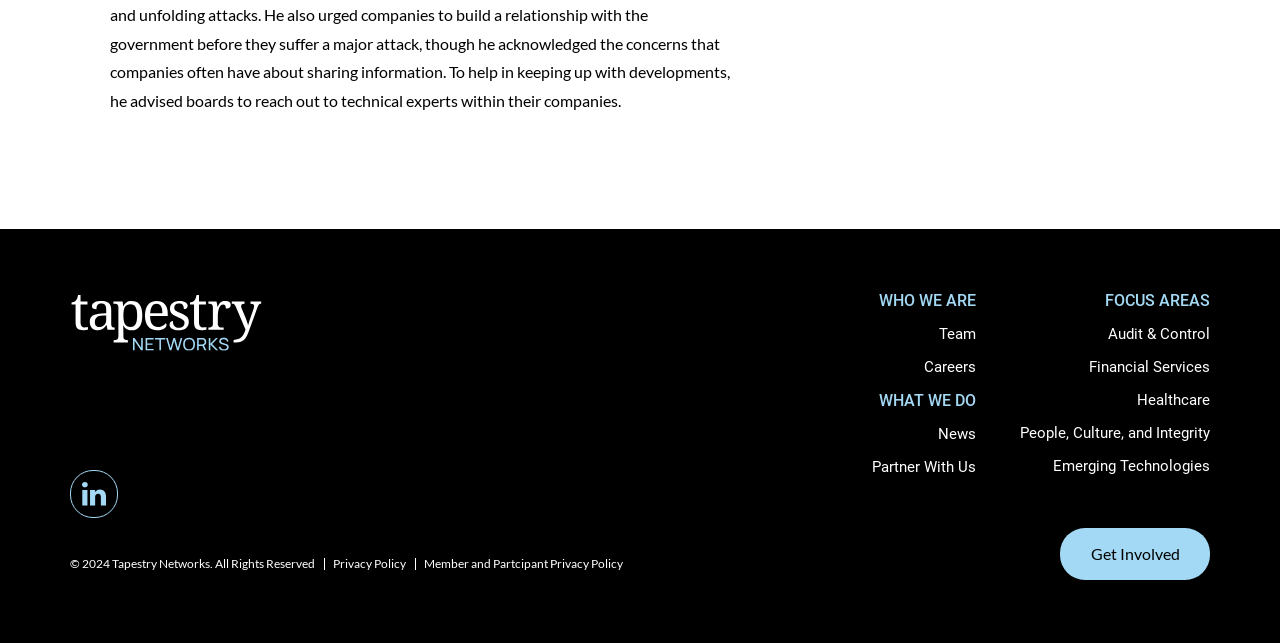What is the name of the company?
From the details in the image, answer the question comprehensively.

The name of the company can be found in the top-left corner of the webpage, where it says 'Tapestry Networks' in a link format, accompanied by an image with the same name.